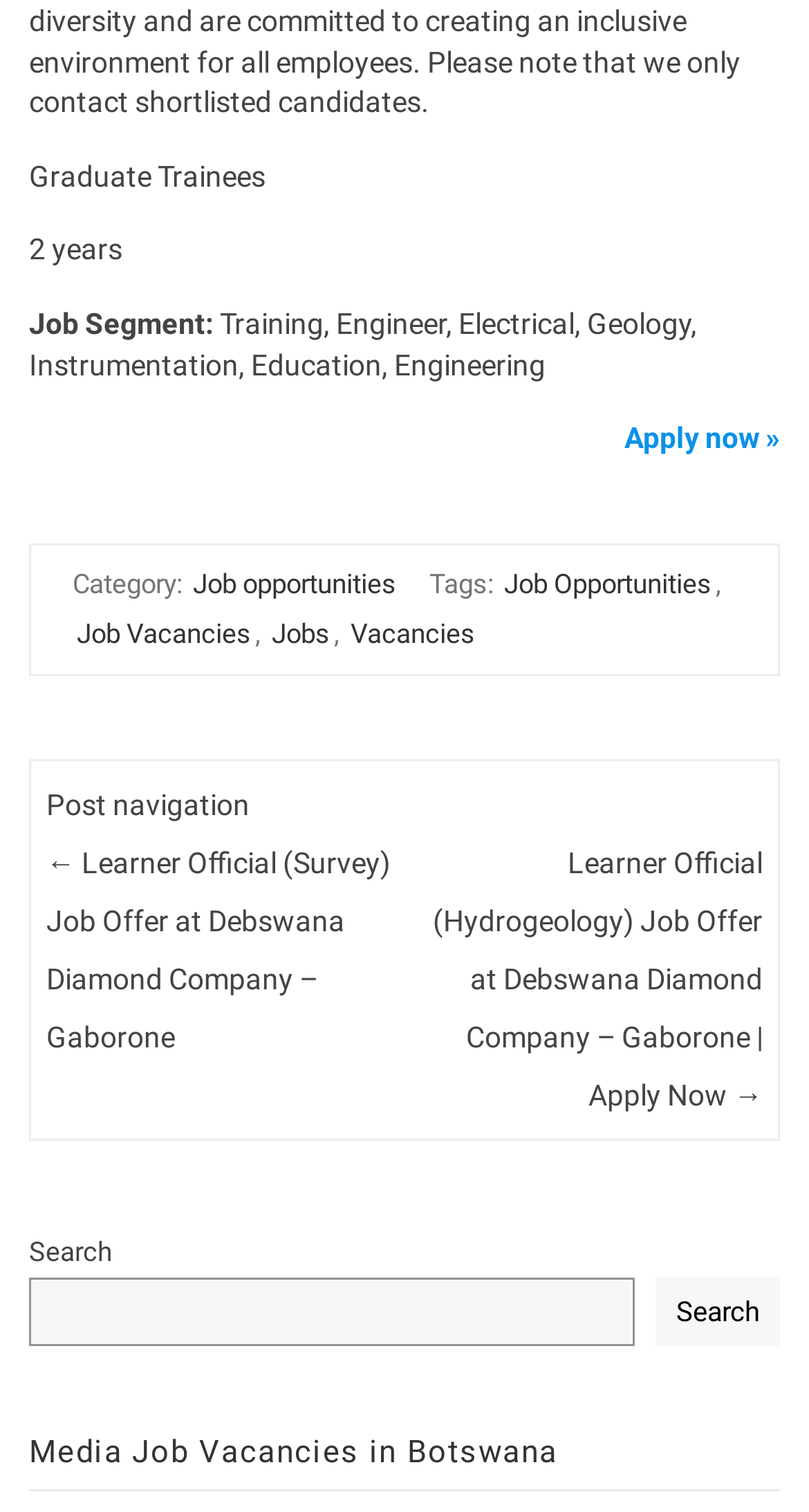What is the purpose of the search box?
Refer to the image and provide a detailed answer to the question.

The search box is located at the bottom of the page and has a label 'Search', which suggests that its purpose is to search for jobs or job-related content on the website.